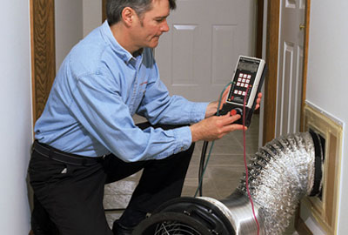Describe the scene depicted in the image with great detail.

This image depicts a professional conducting a duct leakage test. The technician, dressed in a long-sleeved blue shirt, kneels beside a duct system, carefully using a device to measure air pressure levels. The duct, made of shiny metal, is connected to a wall register, indicating that the testing process involves evaluating the ductwork's efficiency. This testing is crucial for assessing leaks, ensuring that homes, particularly in Mechanicsville, PA, meet energy efficiency standards, ultimately enhancing comfort and reducing energy costs. Comprehensive duct leakage testing, as highlighted, involves sealing ducts and using specialized equipment to identify issues that may undermine a home's energy performance.